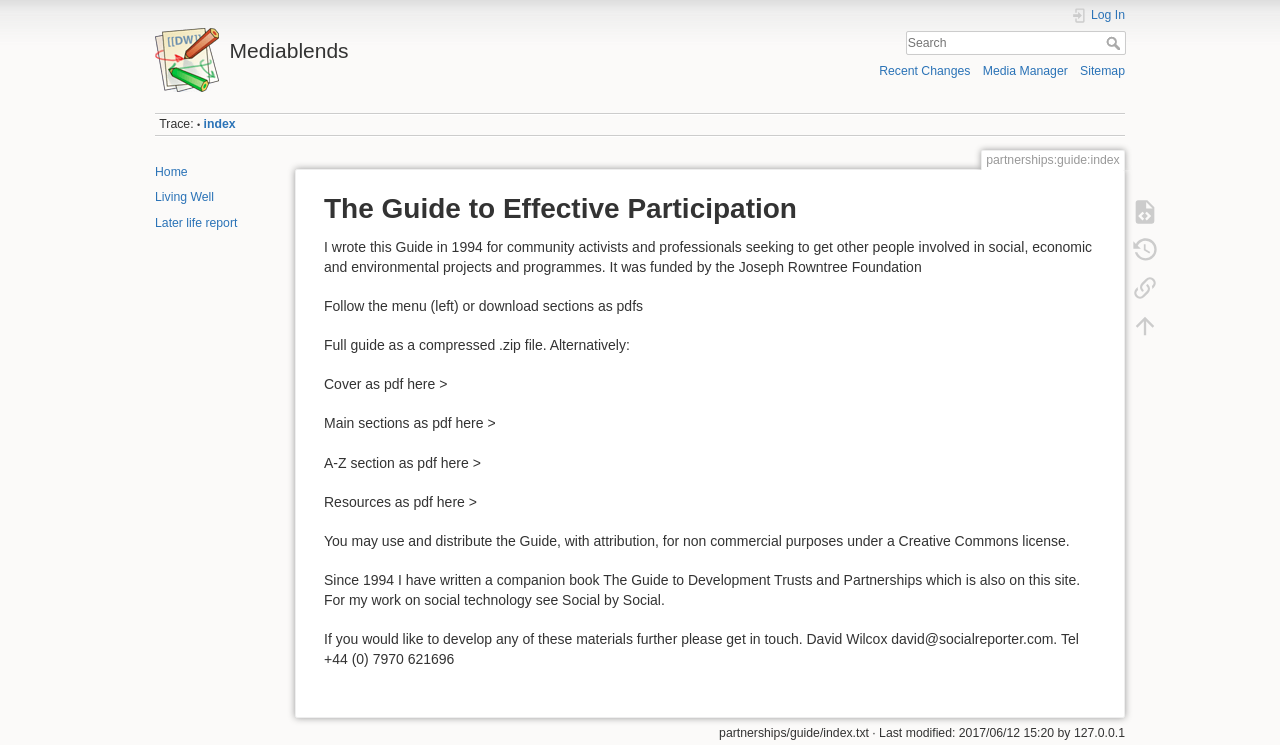What is the purpose of the guide?
Respond with a short answer, either a single word or a phrase, based on the image.

To help community activists and professionals